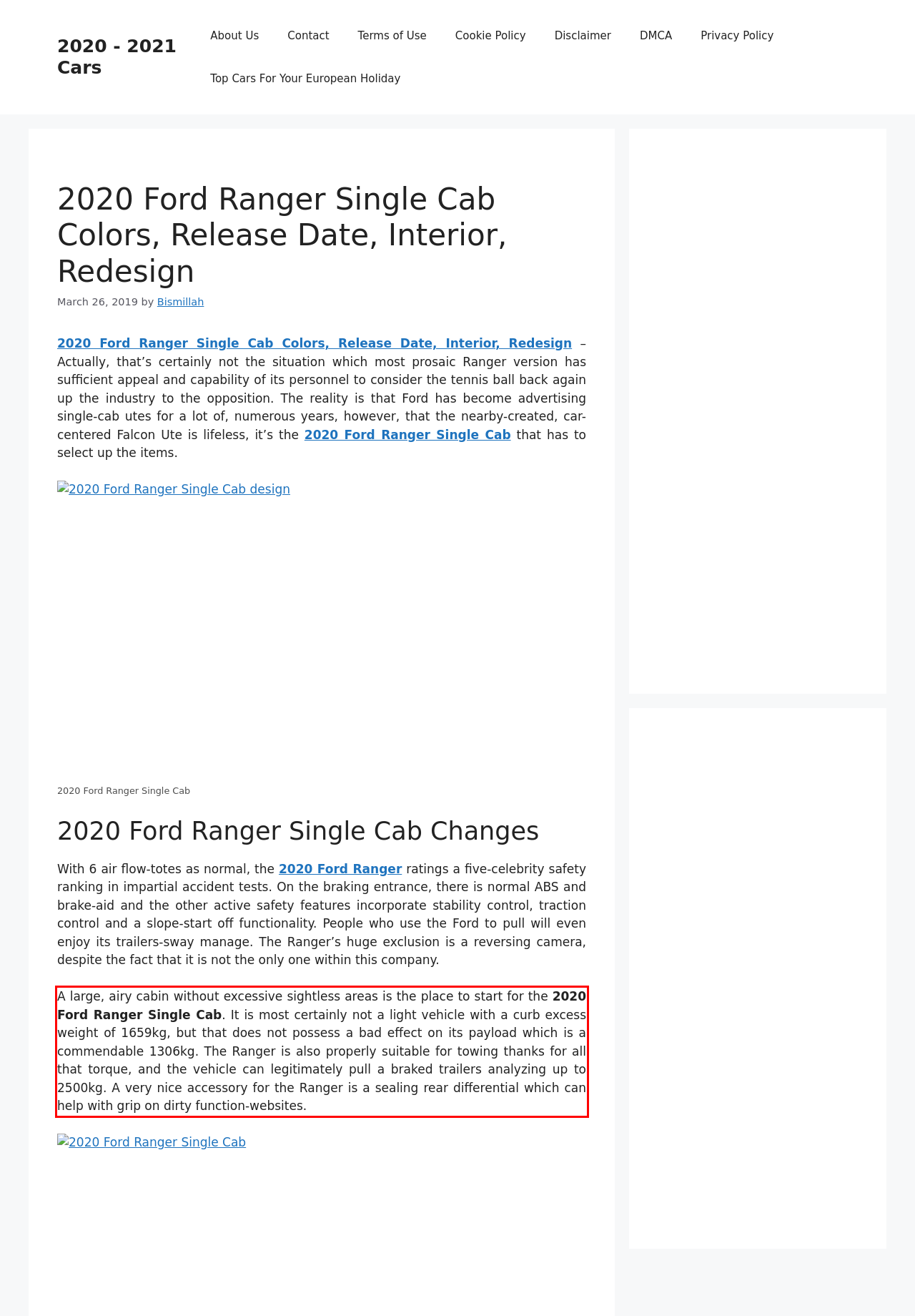Please recognize and transcribe the text located inside the red bounding box in the webpage image.

A large, airy cabin without excessive sightless areas is the place to start for the 2020 Ford Ranger Single Cab. It is most certainly not a light vehicle with a curb excess weight of 1659kg, but that does not possess a bad effect on its payload which is a commendable 1306kg. The Ranger is also properly suitable for towing thanks for all that torque, and the vehicle can legitimately pull a braked trailers analyzing up to 2500kg. A very nice accessory for the Ranger is a sealing rear differential which can help with grip on dirty function-websites.